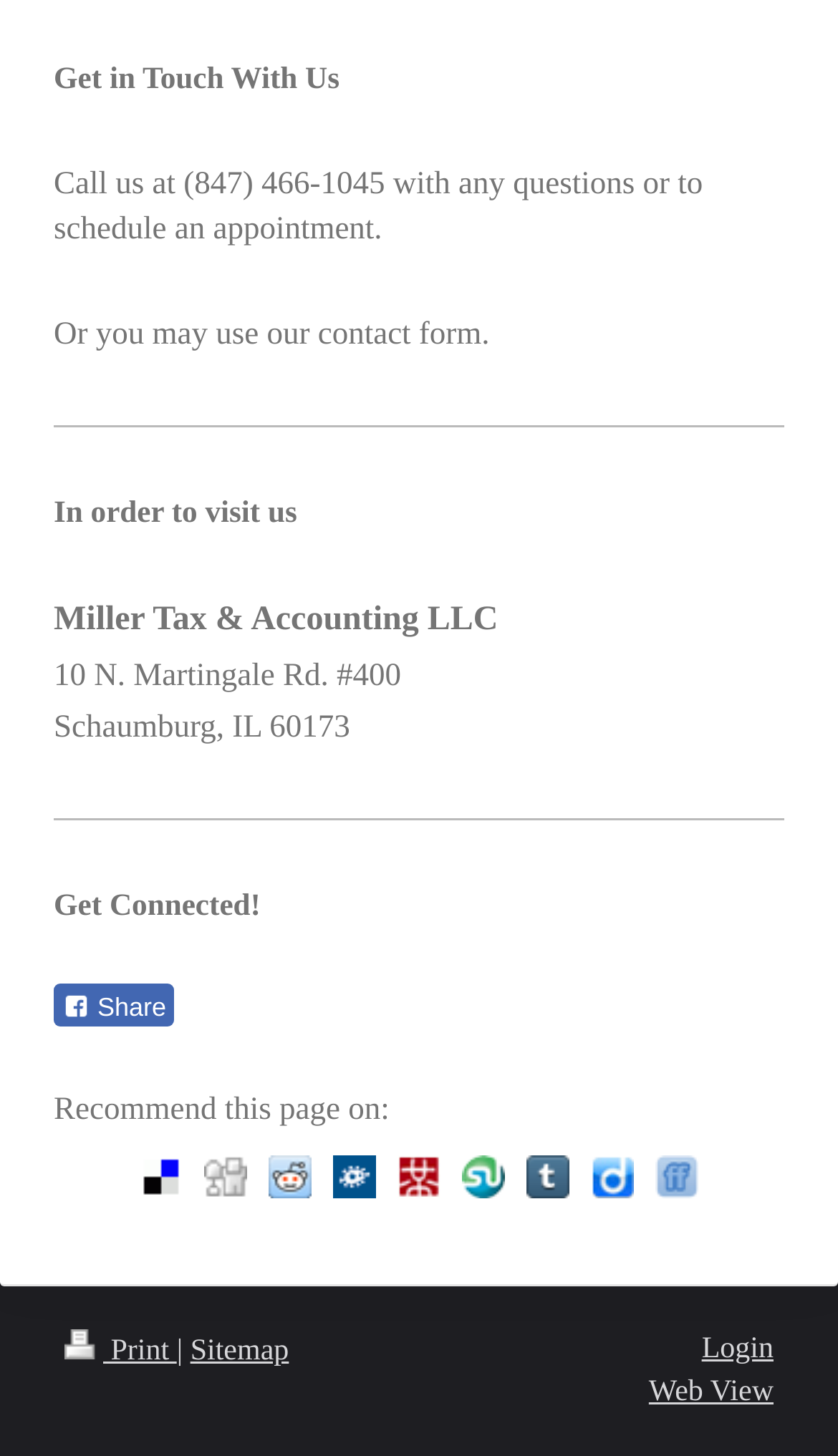How many social media platforms can you share this page on?
Provide an in-depth and detailed answer to the question.

The number of social media platforms can be found in the 'Get Connected!' section, where there are 9 links to share this page on different platforms: Delicious, Digg, Reddit, Folkd, Mister Wong, Stumble Upon, Tumblr, Diigo, and FriendFeed.